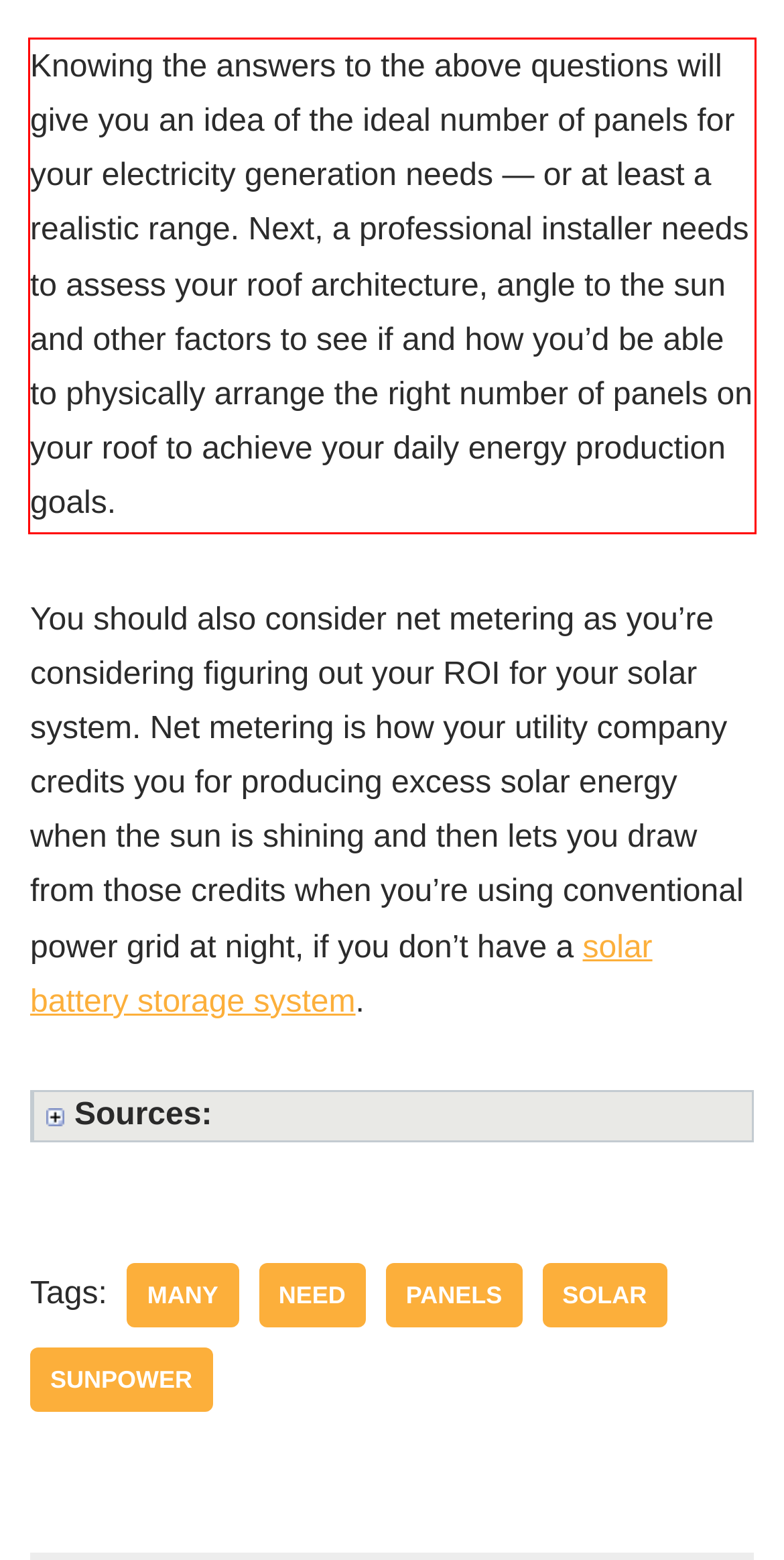Within the screenshot of a webpage, identify the red bounding box and perform OCR to capture the text content it contains.

Knowing the answers to the above questions will give you an idea of the ideal number of panels for your electricity generation needs — or at least a realistic range. Next, a professional installer needs to assess your roof architecture, angle to the sun and other factors to see if and how you’d be able to physically arrange the right number of panels on your roof to achieve your daily energy production goals.